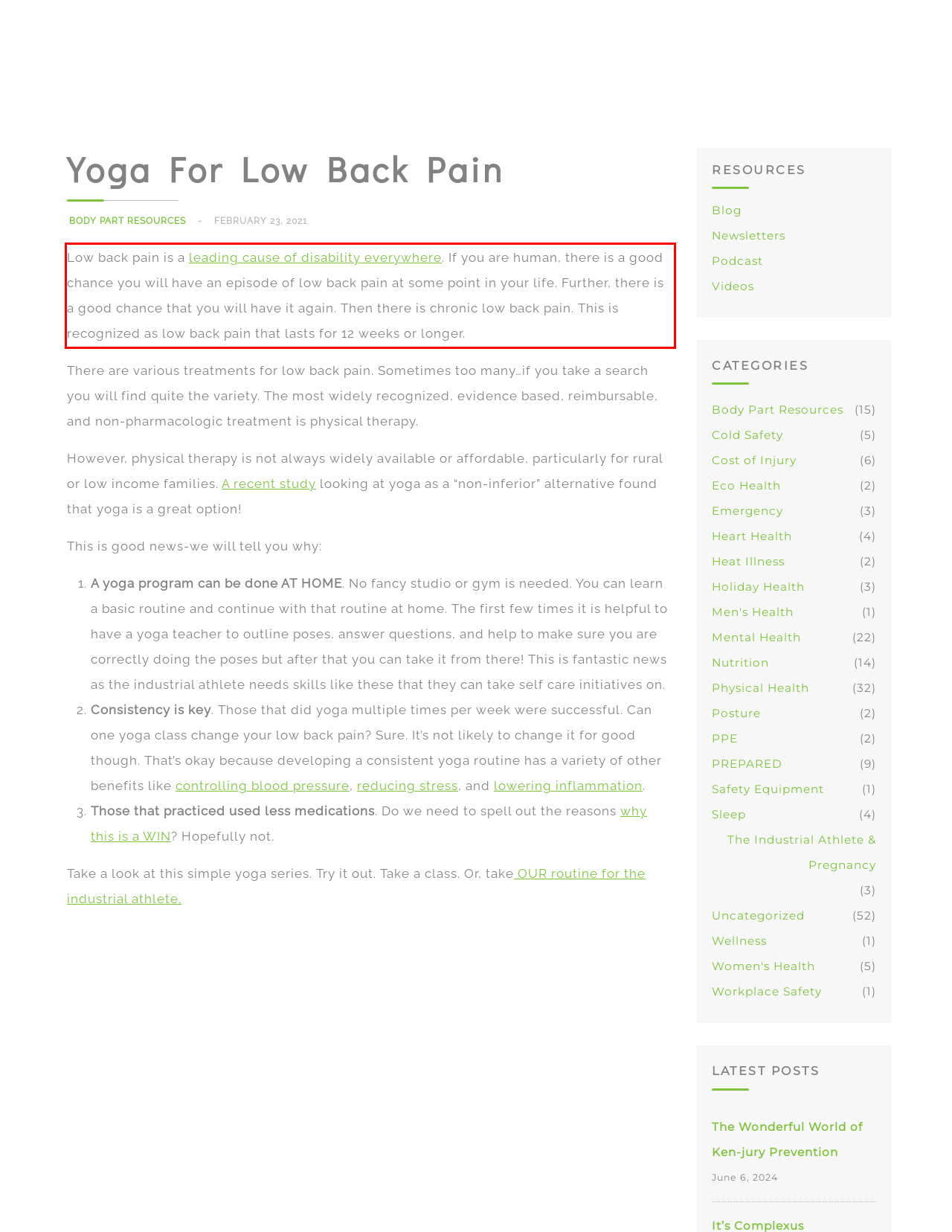Please examine the screenshot of the webpage and read the text present within the red rectangle bounding box.

Low back pain is a leading cause of disability everywhere. If you are human, there is a good chance you will have an episode of low back pain at some point in your life. Further, there is a good chance that you will have it again. Then there is chronic low back pain. This is recognized as low back pain that lasts for 12 weeks or longer.